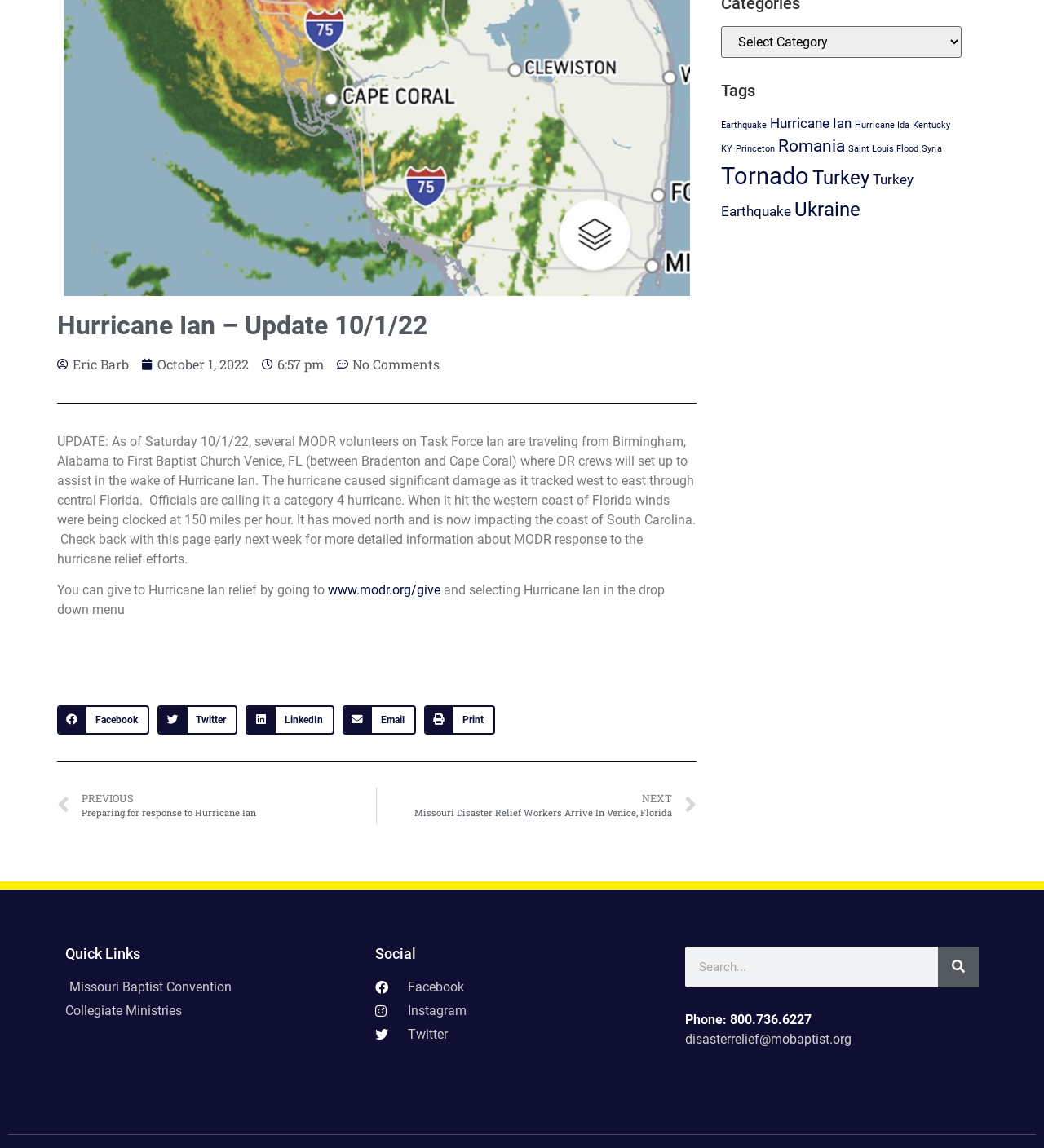Identify the bounding box coordinates necessary to click and complete the given instruction: "View posts about Hurricane Ian".

[0.737, 0.1, 0.816, 0.114]